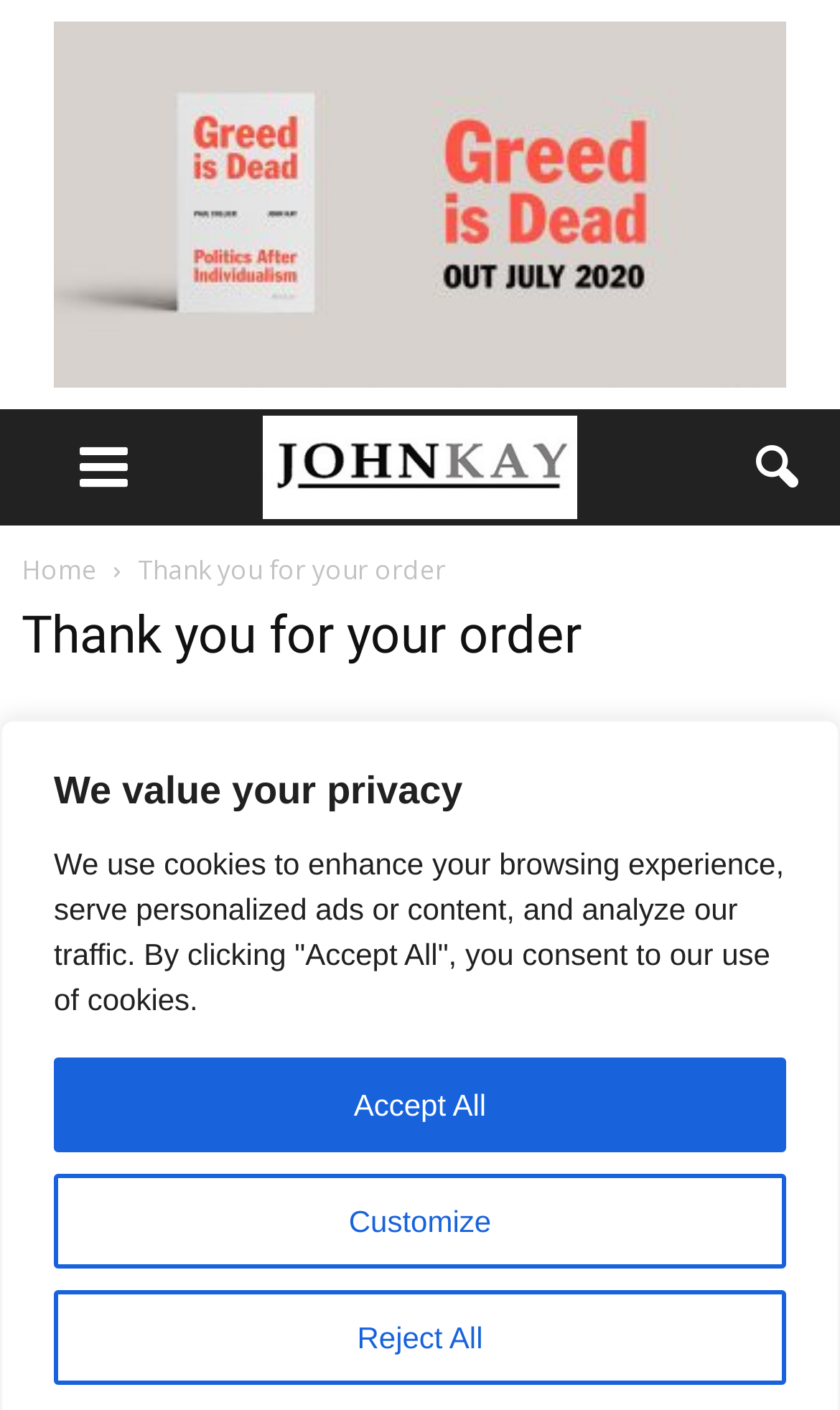Can you determine the main header of this webpage?

Thank you for your order